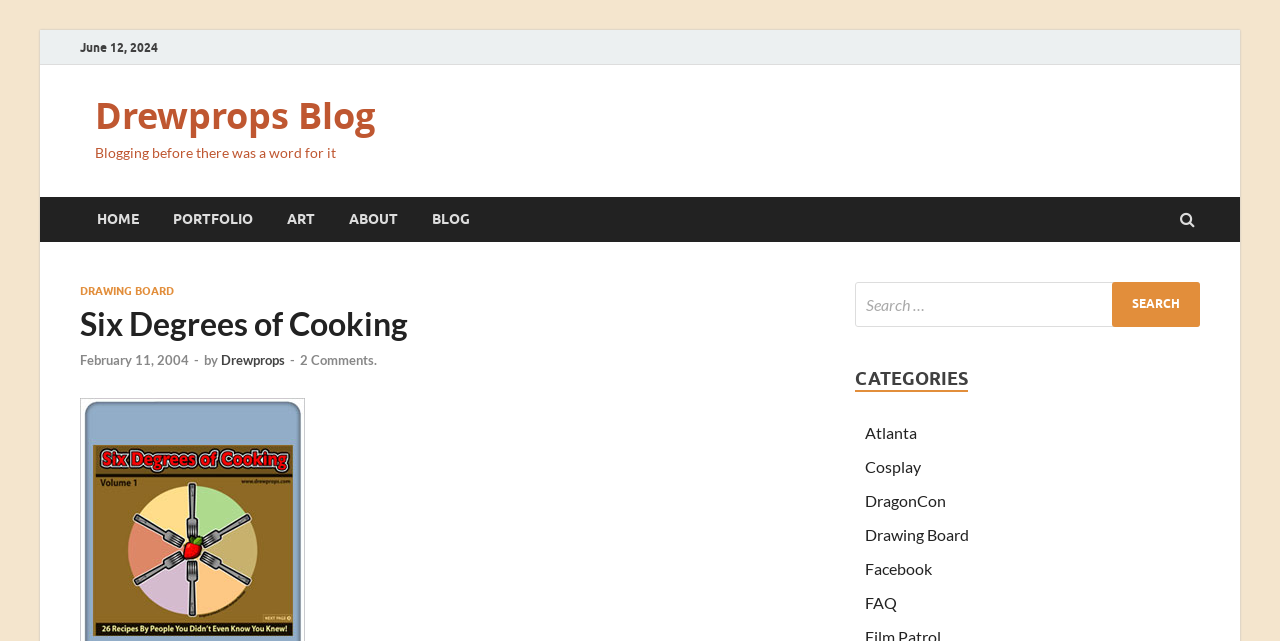What is the name of the blogger?
Please respond to the question with a detailed and informative answer.

I found the name of the blogger by looking at the header section of the webpage, where it says 'by Drewprops' next to the title 'Six Degrees of Cooking'.